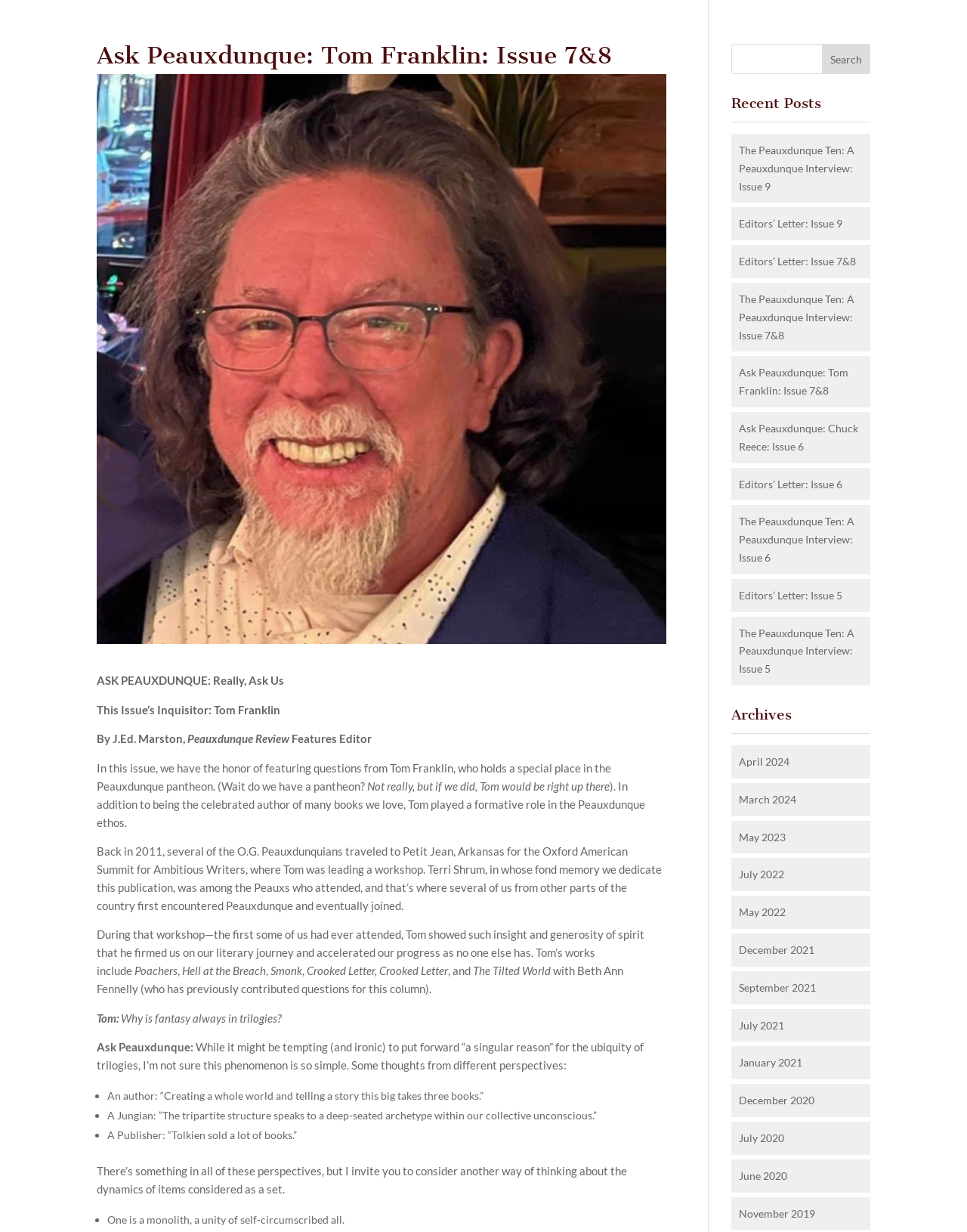Pinpoint the bounding box coordinates of the area that must be clicked to complete this instruction: "Ask Peauxdunque a question".

[0.1, 0.844, 0.2, 0.856]